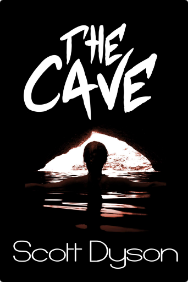Answer the question with a brief word or phrase:
What is the figure in the silhouette doing?

gazing towards a cave entrance